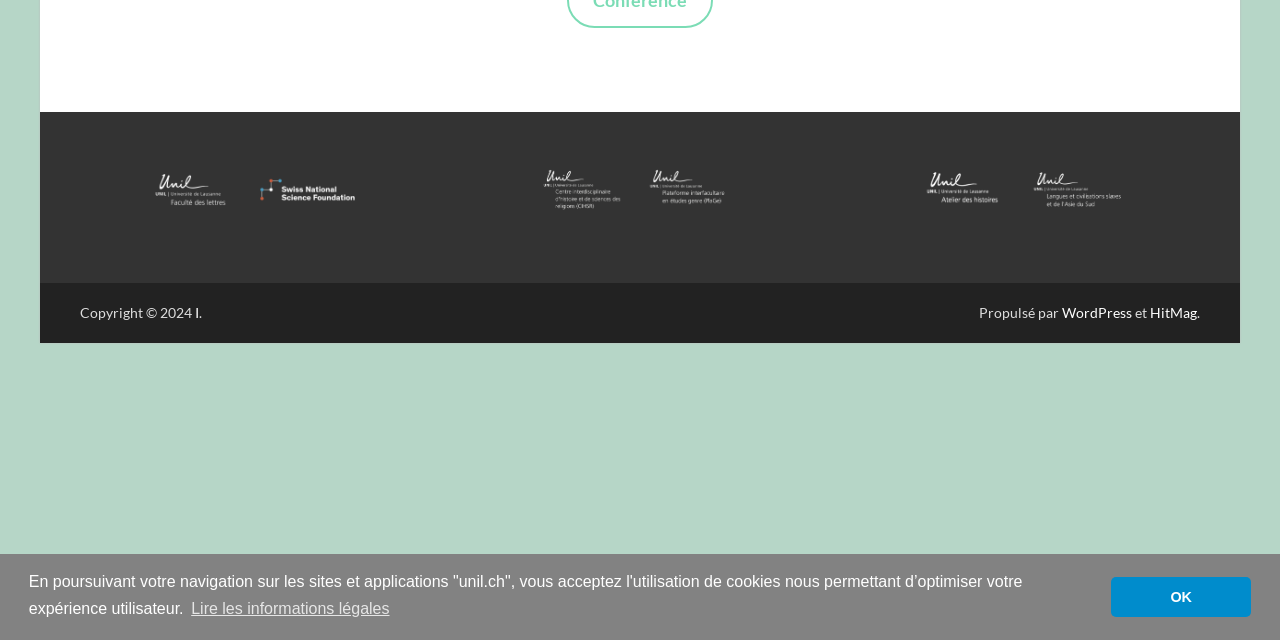From the webpage screenshot, identify the region described by Lire les informations légales. Provide the bounding box coordinates as (top-left x, top-left y, bottom-right x, bottom-right y), with each value being a floating point number between 0 and 1.

[0.147, 0.928, 0.307, 0.975]